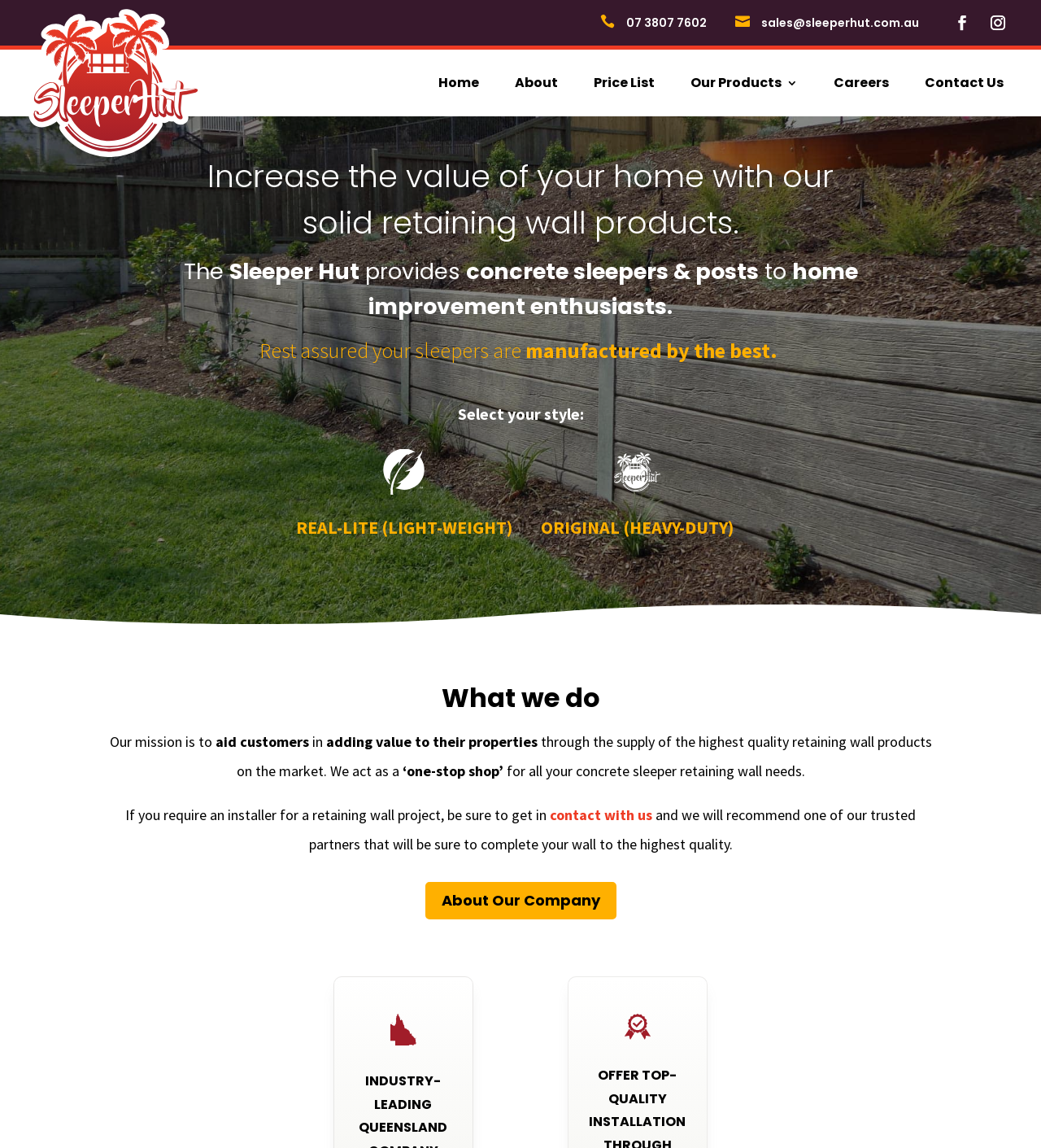Determine the bounding box coordinates of the clickable element to complete this instruction: "Navigate to the About page". Provide the coordinates in the format of four float numbers between 0 and 1, [left, top, right, bottom].

[0.495, 0.043, 0.536, 0.101]